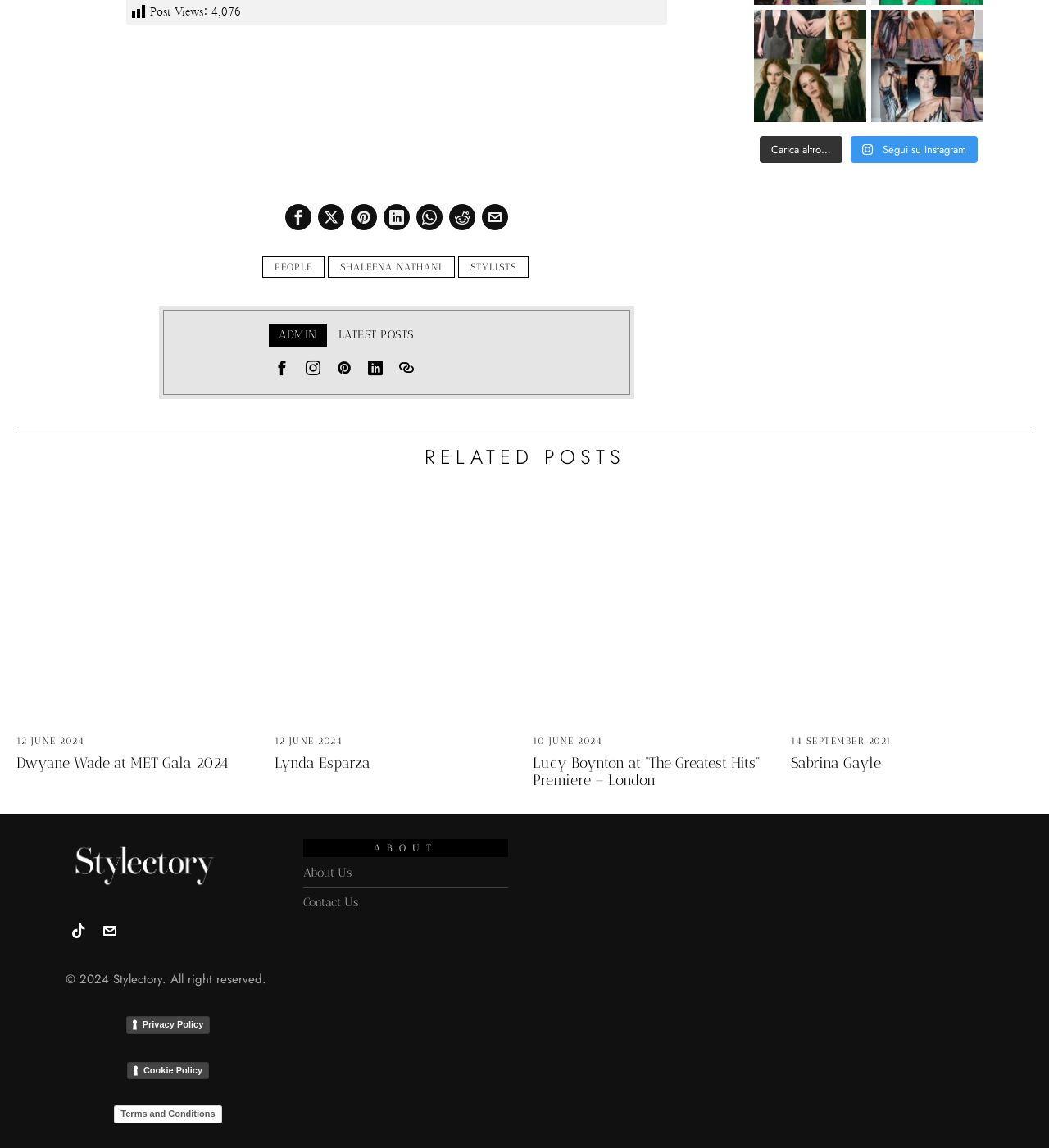Please identify the bounding box coordinates of the element's region that needs to be clicked to fulfill the following instruction: "Click on the 'PEOPLE' link". The bounding box coordinates should consist of four float numbers between 0 and 1, i.e., [left, top, right, bottom].

[0.25, 0.223, 0.309, 0.242]